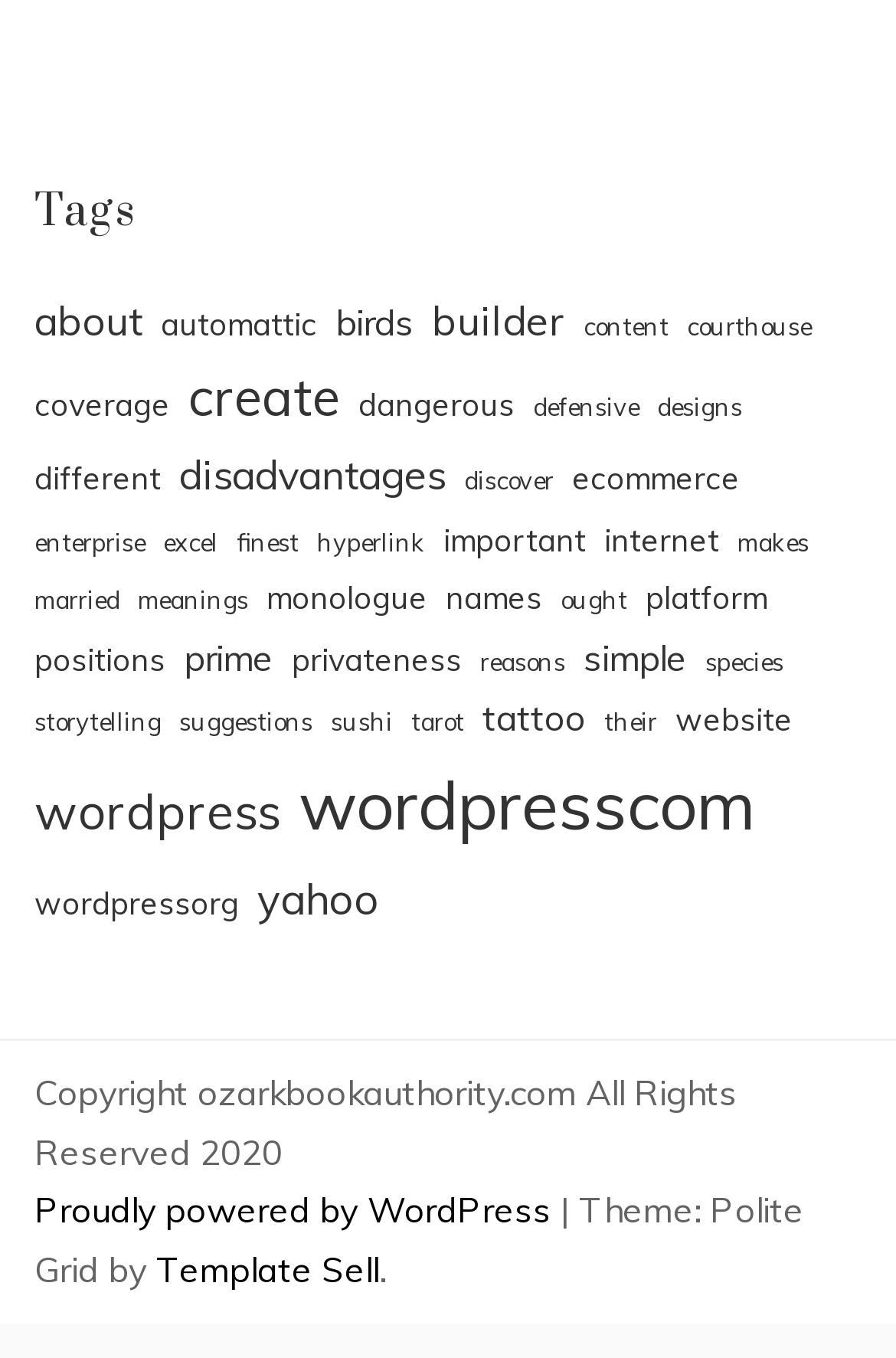Find the bounding box coordinates of the element you need to click on to perform this action: 'View Overseas Jobs'. The coordinates should be represented by four float values between 0 and 1, in the format [left, top, right, bottom].

None